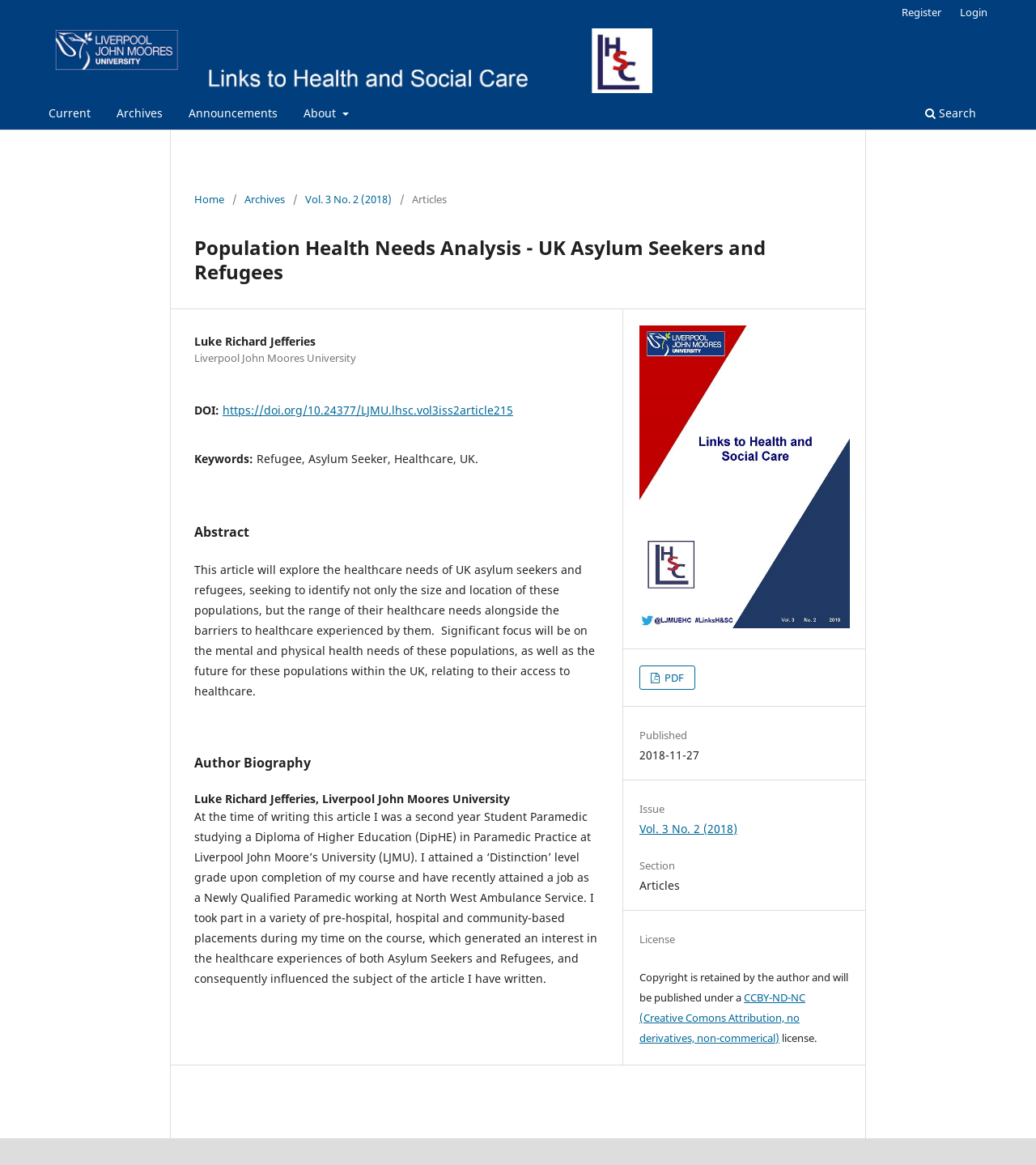Please identify the bounding box coordinates of the element that needs to be clicked to perform the following instruction: "Go to the 'About' page".

[0.288, 0.087, 0.342, 0.111]